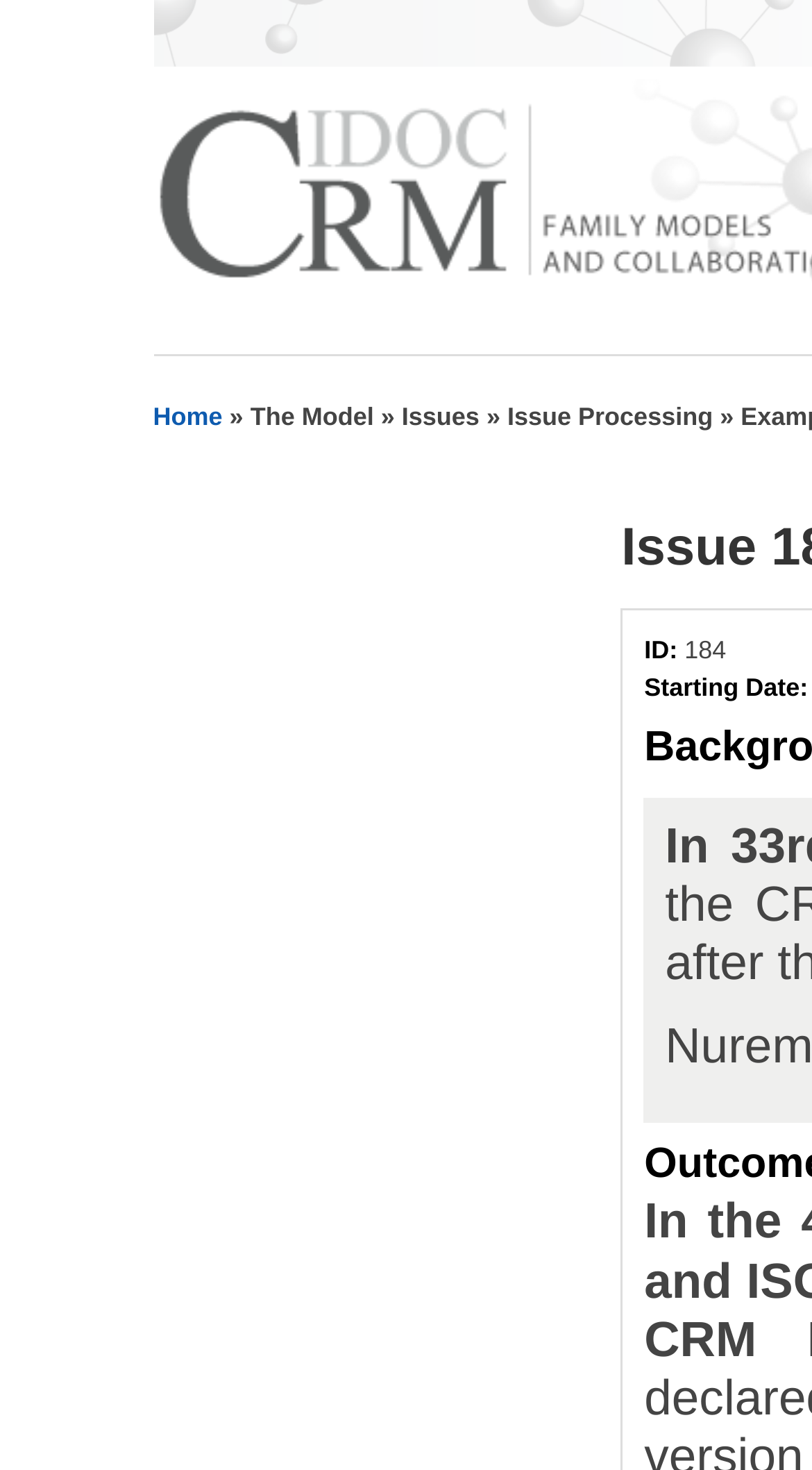Provide a short answer to the following question with just one word or phrase: What is the first menu item?

Home